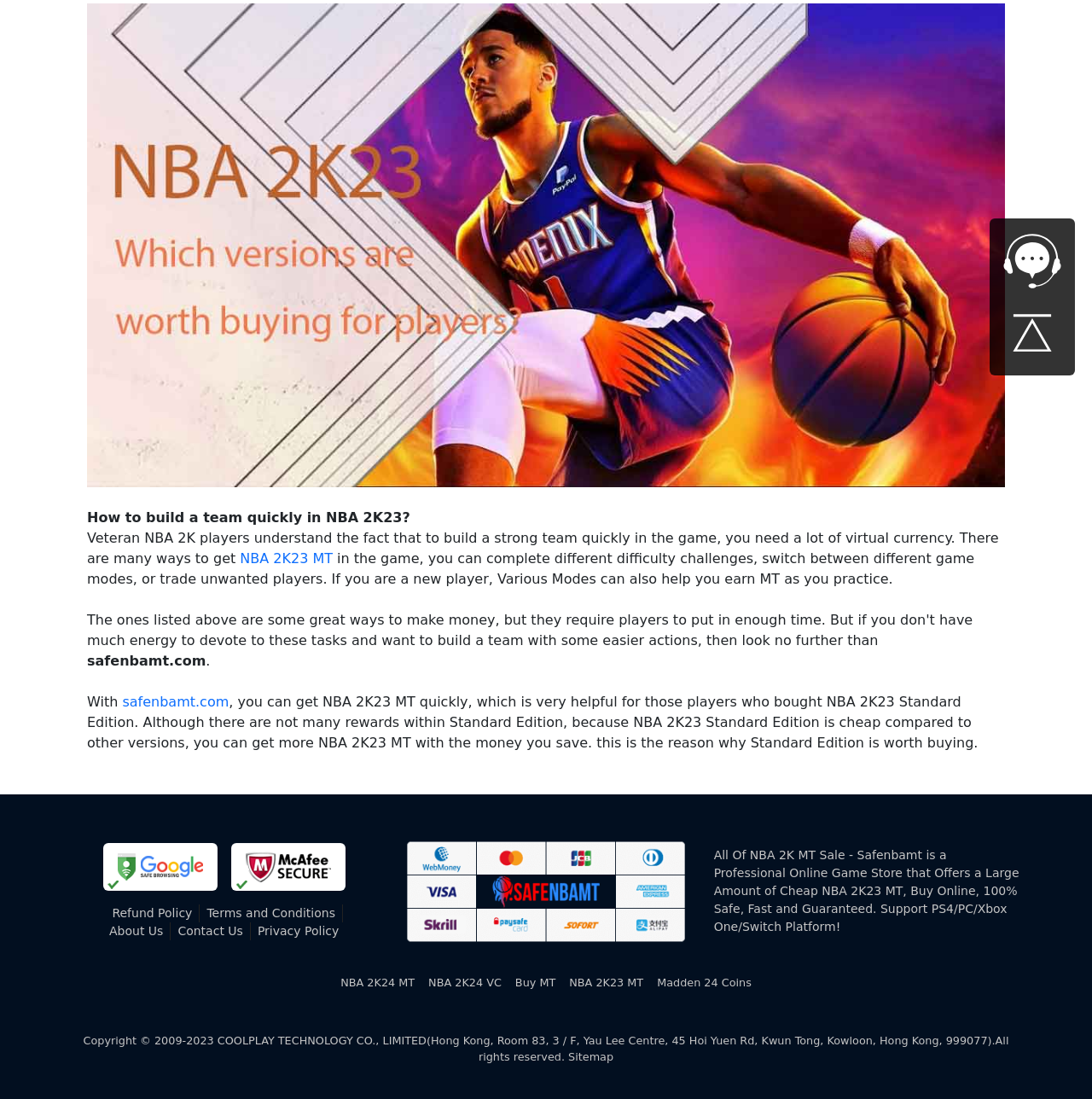Show the bounding box coordinates for the HTML element described as: "Refund Policy".

[0.103, 0.824, 0.176, 0.837]